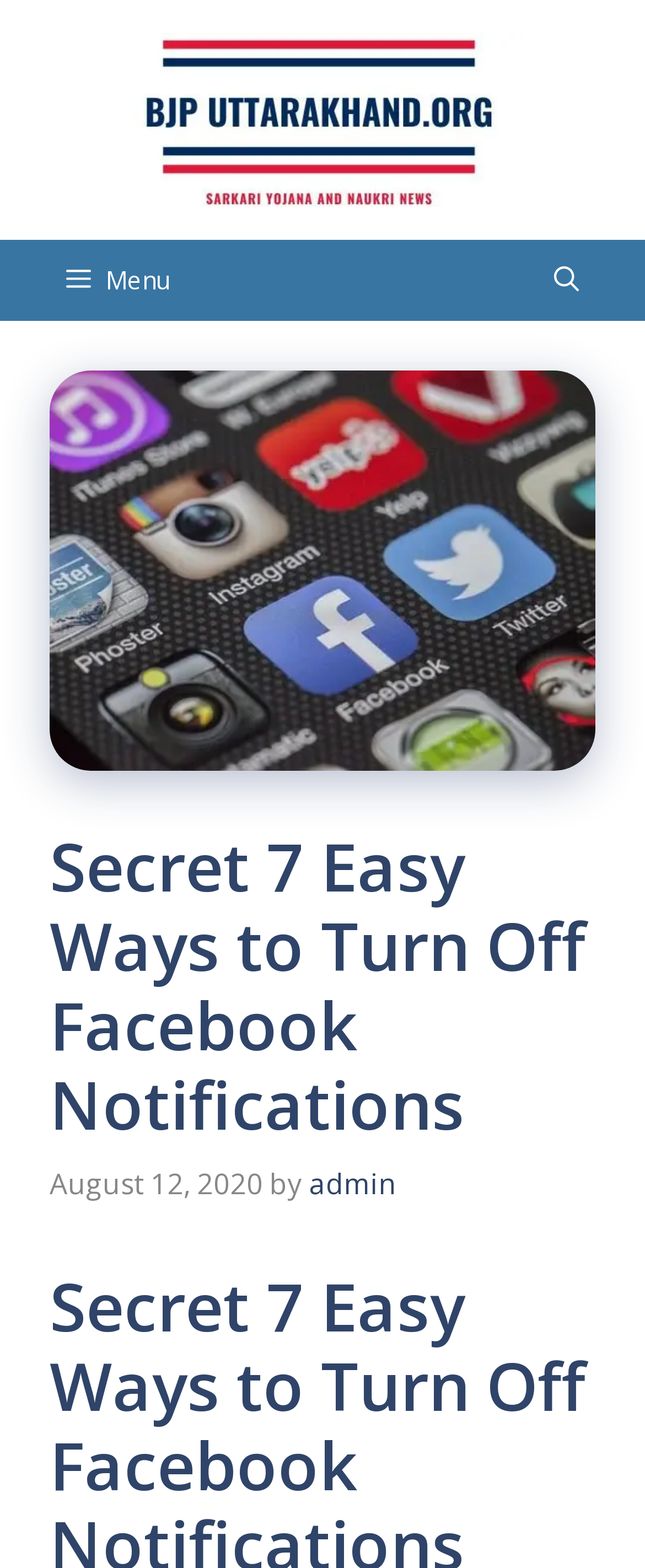What is the name of the website?
Respond to the question with a single word or phrase according to the image.

BJP Uttarakhand